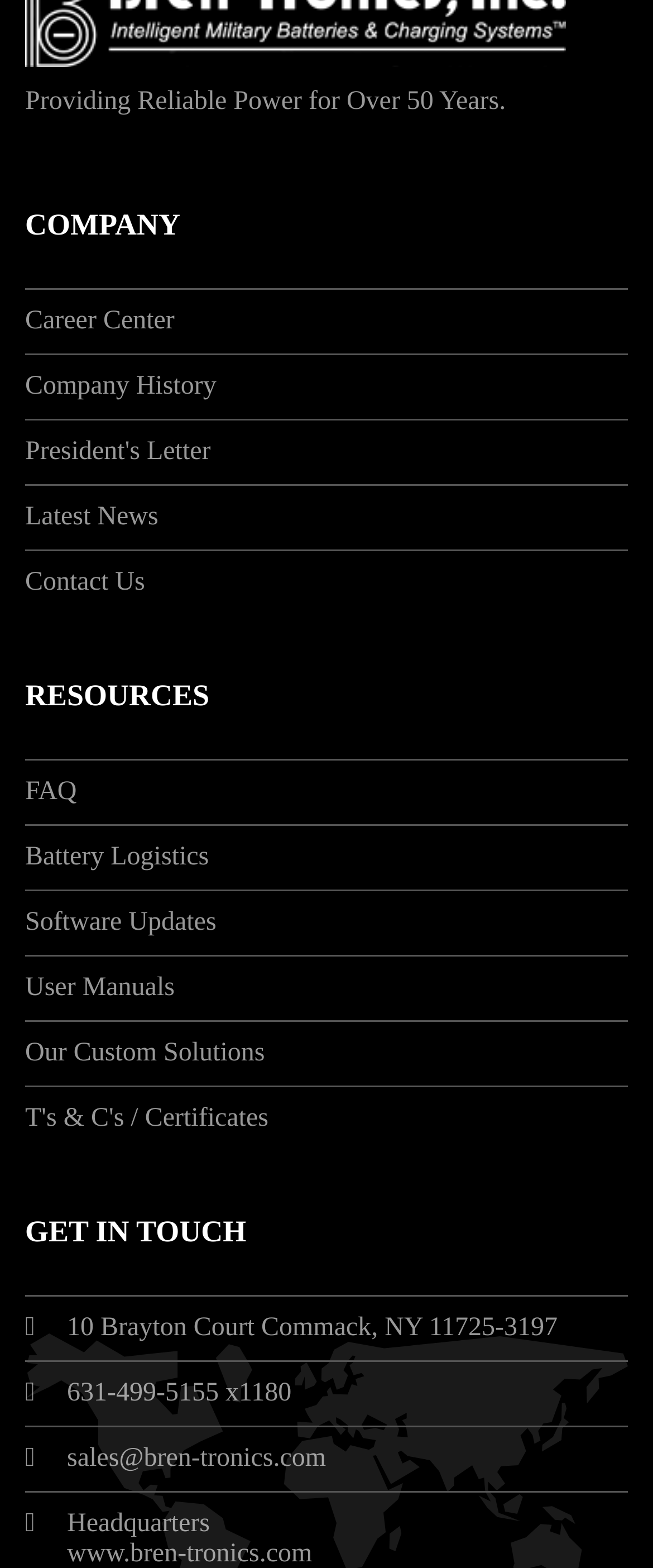Please find and report the bounding box coordinates of the element to click in order to perform the following action: "Contact the headquarters". The coordinates should be expressed as four float numbers between 0 and 1, in the format [left, top, right, bottom].

[0.103, 0.962, 0.332, 0.981]